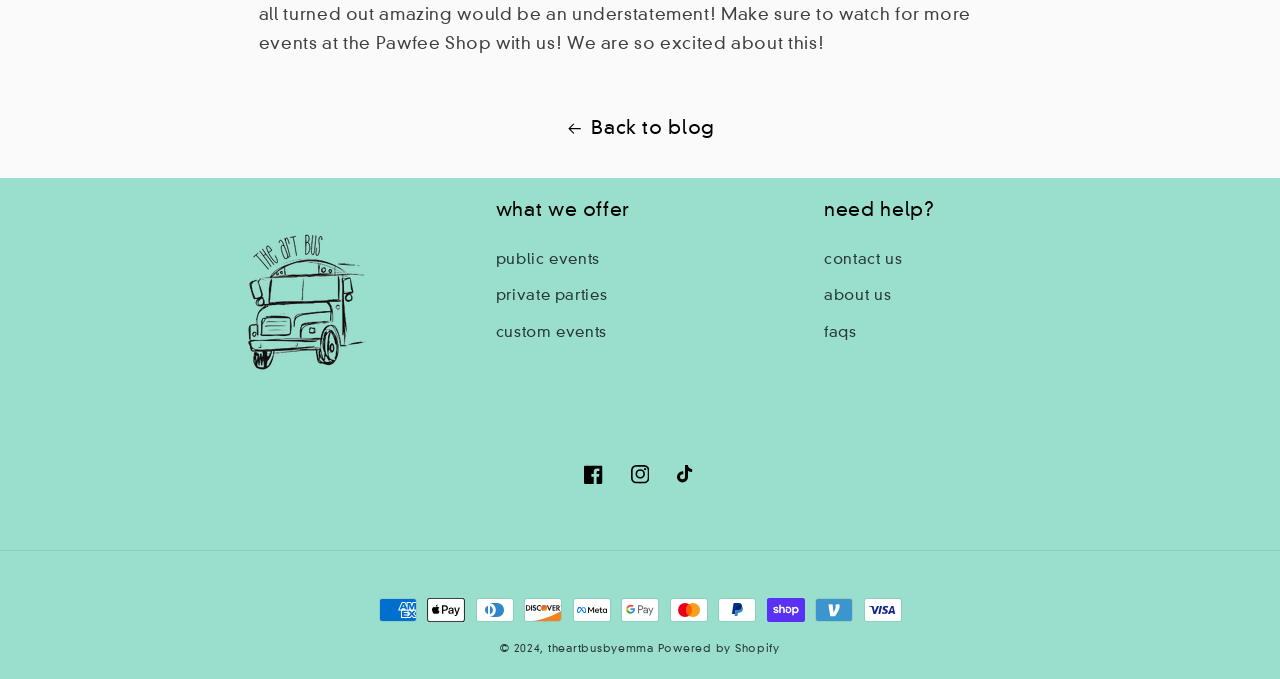Respond with a single word or phrase for the following question: 
What is the purpose of the 'need help?' section?

Contact and FAQs